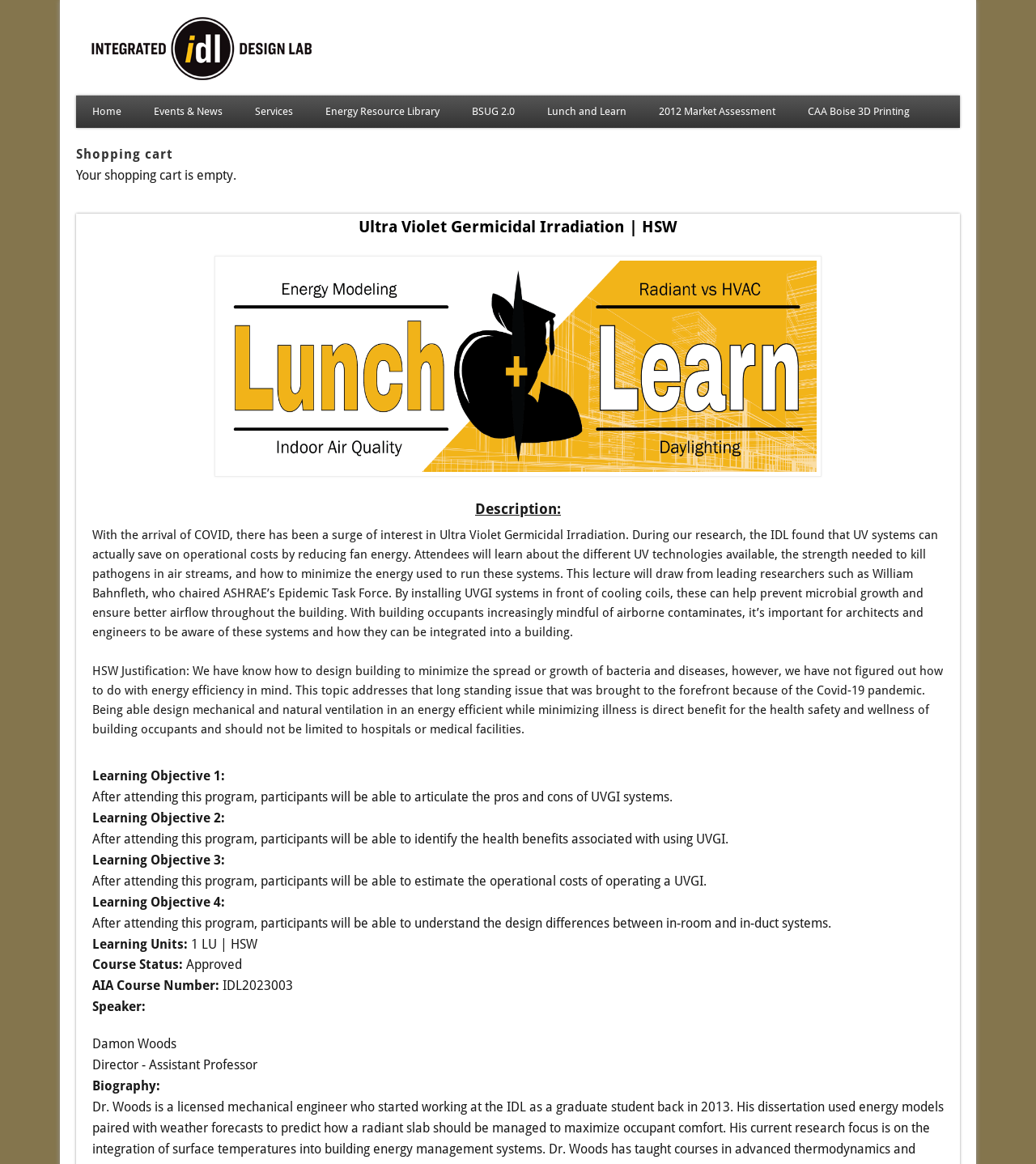Indicate the bounding box coordinates of the element that must be clicked to execute the instruction: "Click the 'Home' link". The coordinates should be given as four float numbers between 0 and 1, i.e., [left, top, right, bottom].

[0.081, 0.059, 0.311, 0.072]